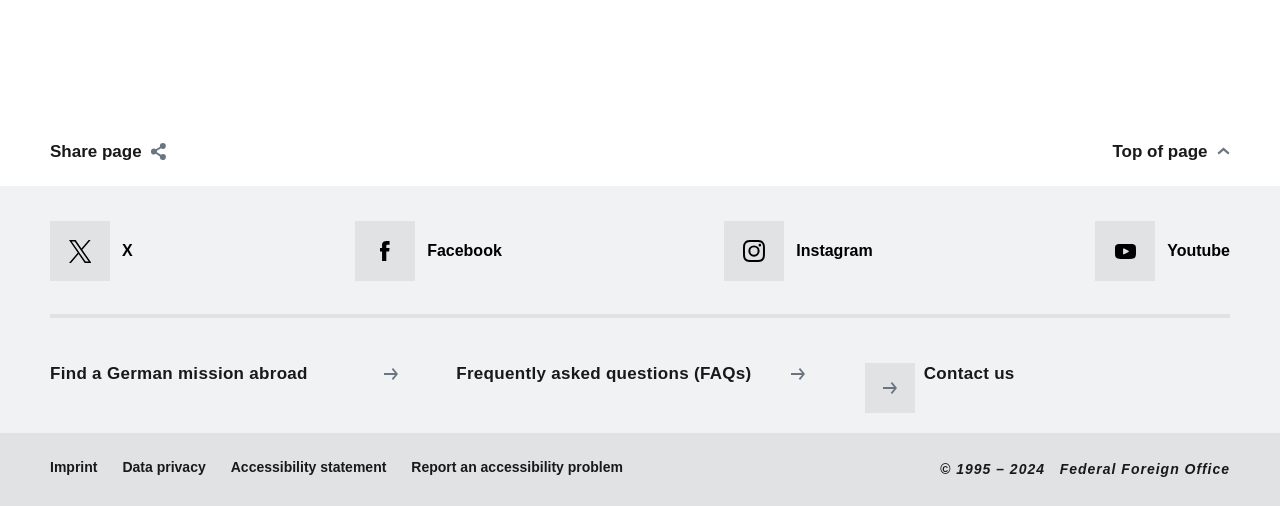Point out the bounding box coordinates of the section to click in order to follow this instruction: "Go to the top of the page".

[0.869, 0.275, 0.961, 0.326]